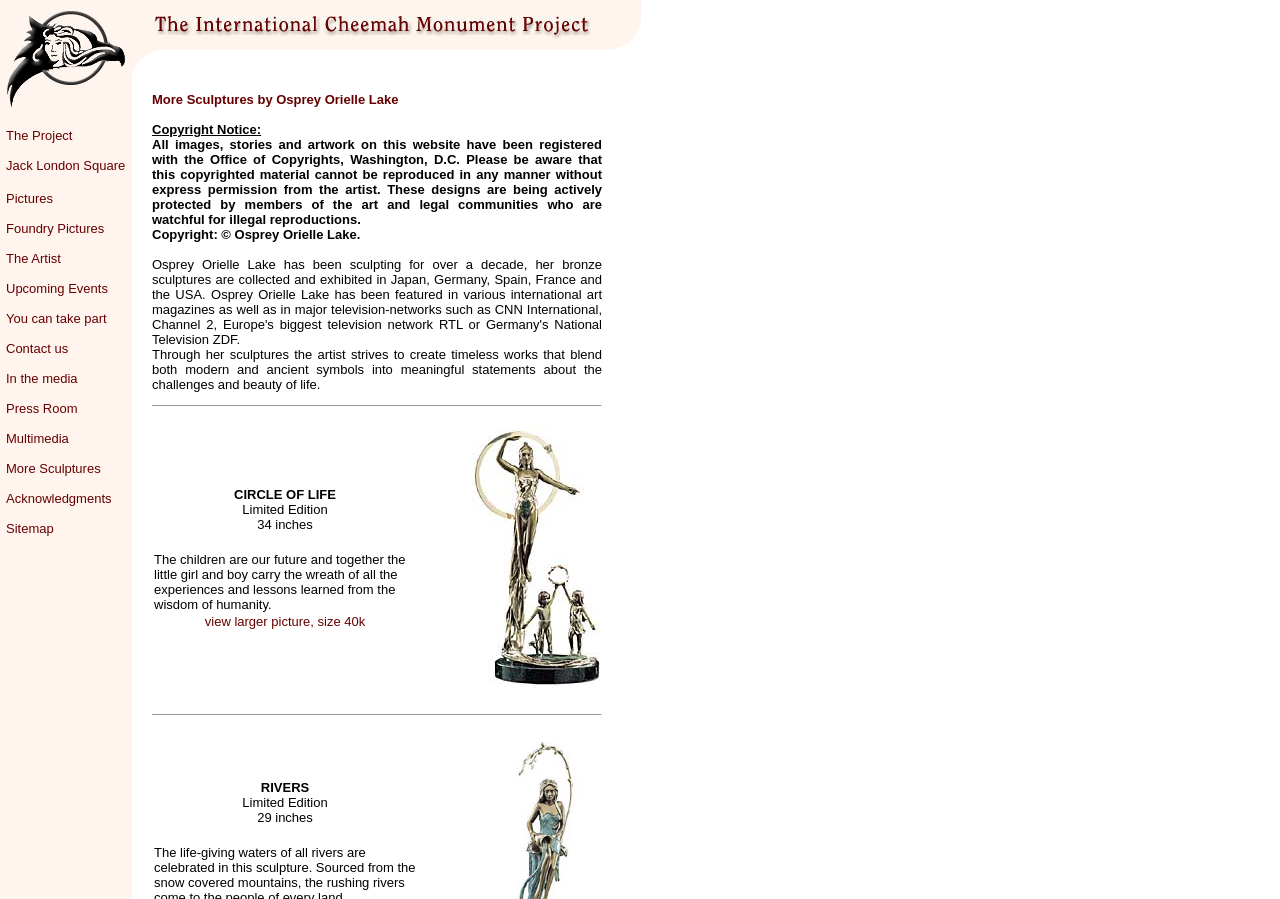Could you provide the bounding box coordinates for the portion of the screen to click to complete this instruction: "Check Acknowledgments"?

[0.005, 0.546, 0.087, 0.563]